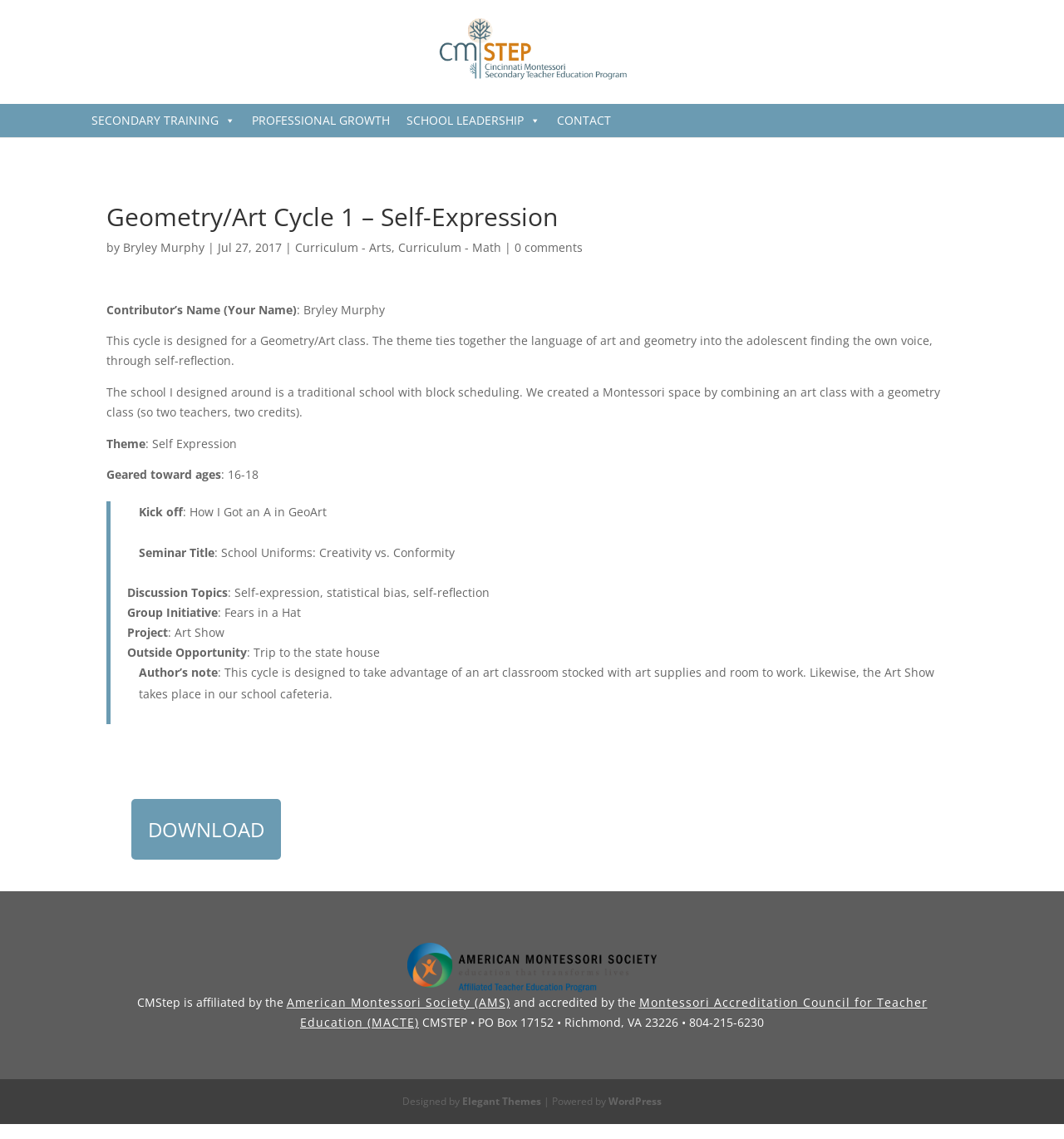Please identify the bounding box coordinates of the area I need to click to accomplish the following instruction: "View the Geometry/Art Cycle 1 – Self-Expression article".

[0.1, 0.19, 0.9, 0.687]